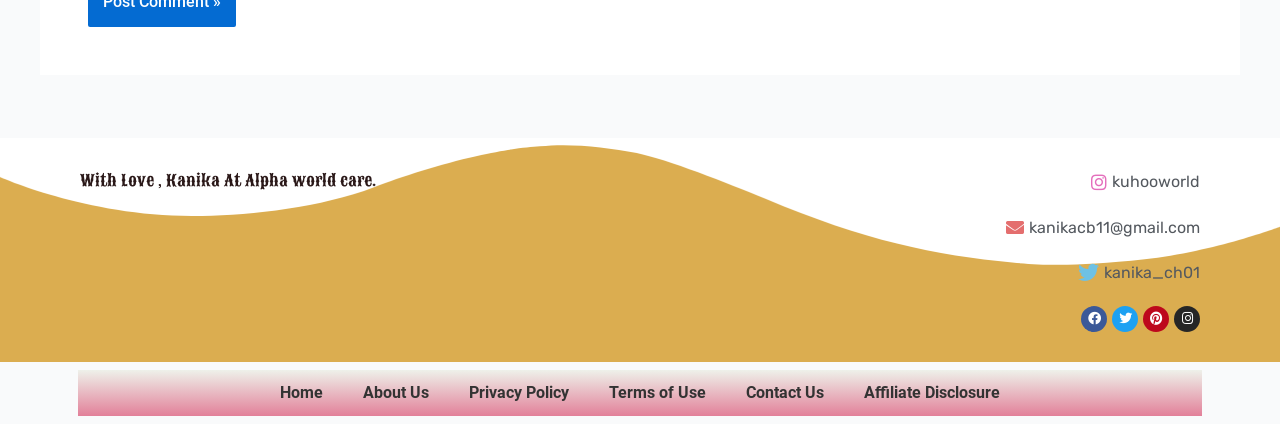Please give the bounding box coordinates of the area that should be clicked to fulfill the following instruction: "Click the Home link". The coordinates should be in the format of four float numbers from 0 to 1, i.e., [left, top, right, bottom].

None